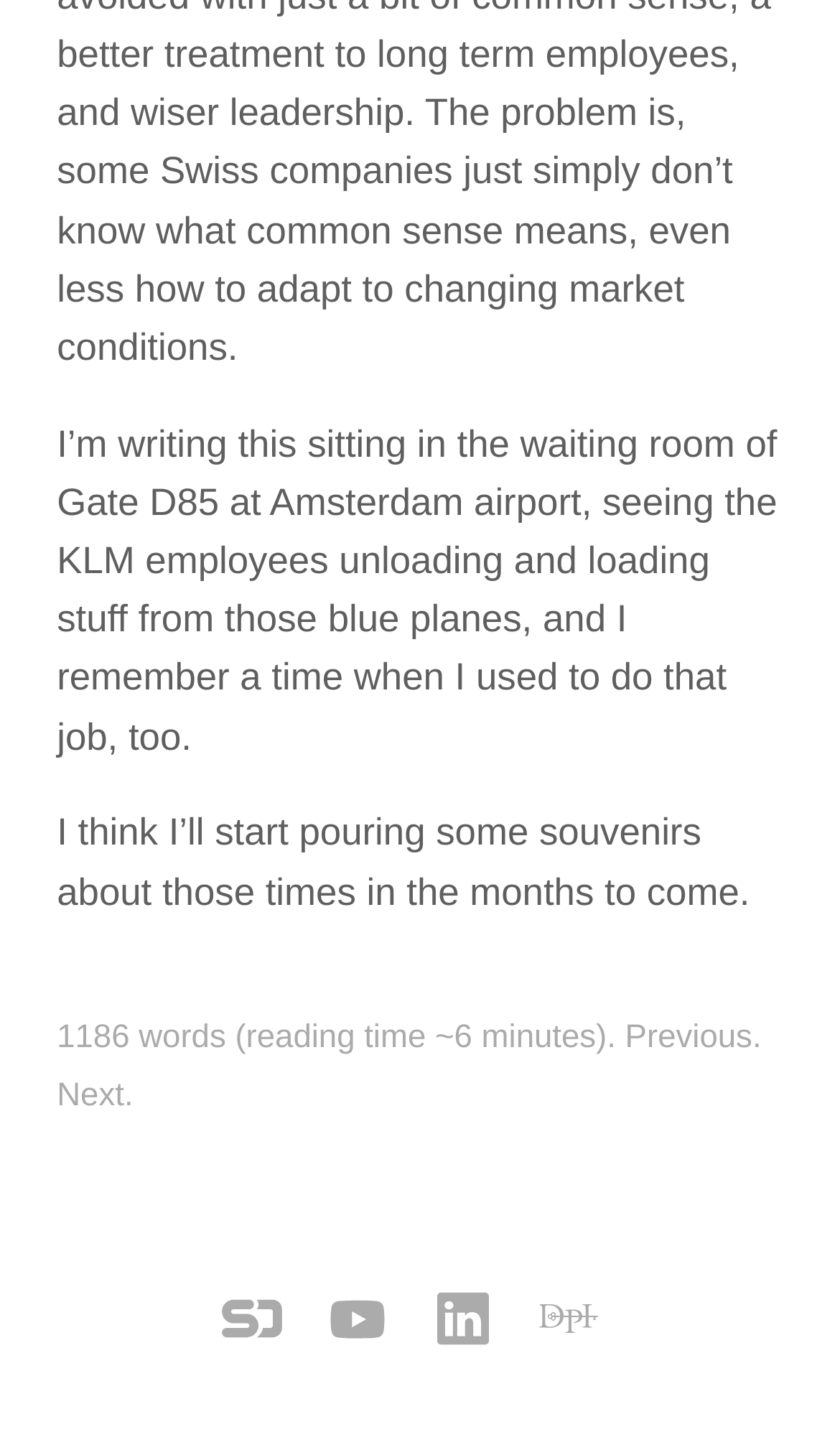How many paragraphs are there in the main content?
Answer the question with a detailed explanation, including all necessary information.

There are two paragraphs in the main content, the first one describing the scene at Amsterdam airport and the second one mentioning the author's plan to share souvenirs.